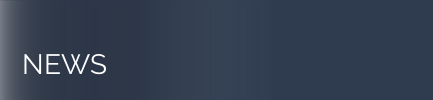Give a complete and detailed account of the image.

The image features a stylized text element that prominently displays the word "NEWS" in a clean, modern font. Its typography is set against a gradient background that transitions from dark to light, creating a visually appealing effect. This design serves to highlight the latest updates and articles on the website, engaging viewers and inviting them to explore the content further. The layout suggests a focus on current events and information, aligning with the overarching theme of the webpage centered on banking and related news in 2023.